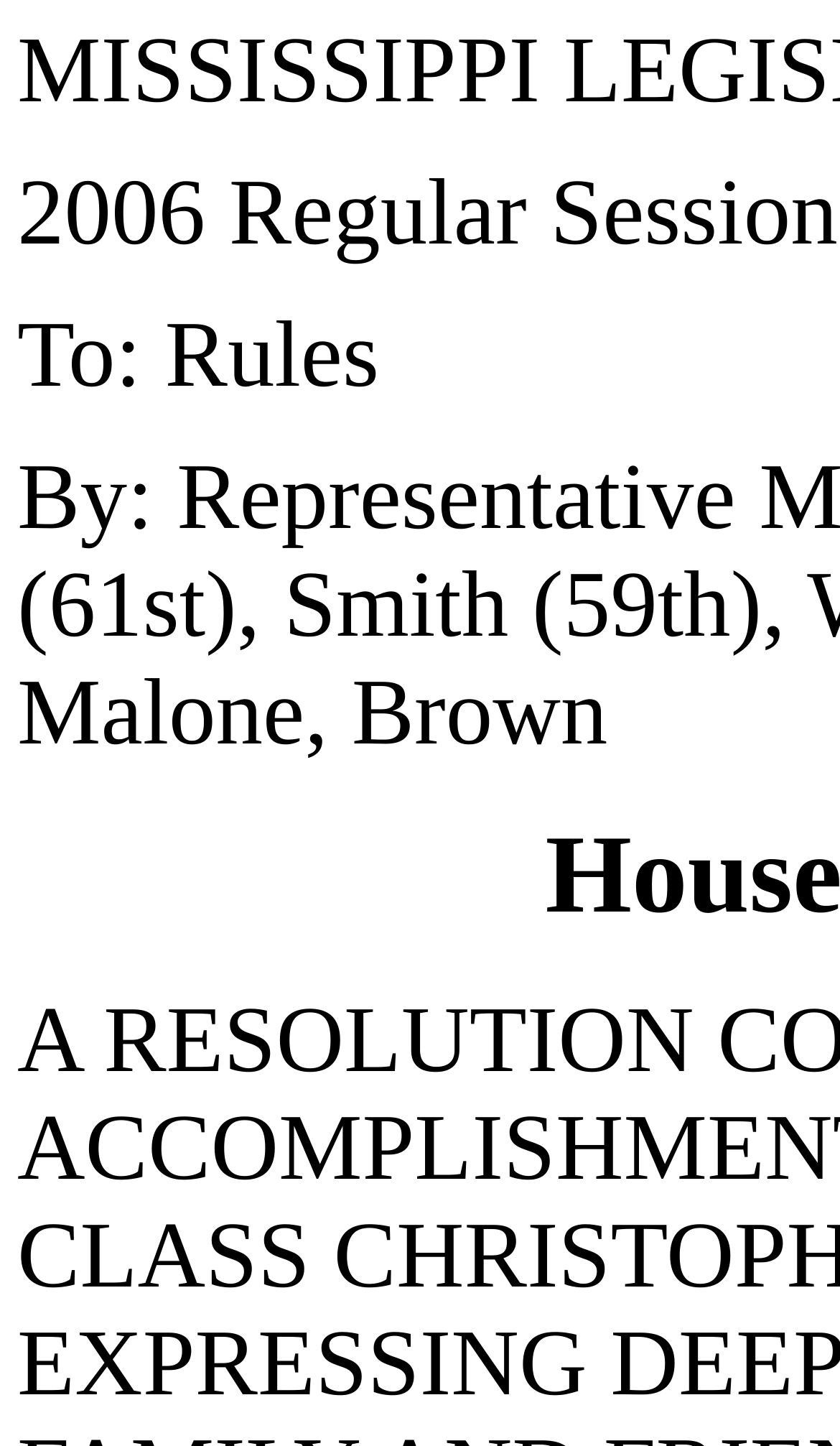Determine the main text heading of the webpage and provide its content.

House Resolution 118